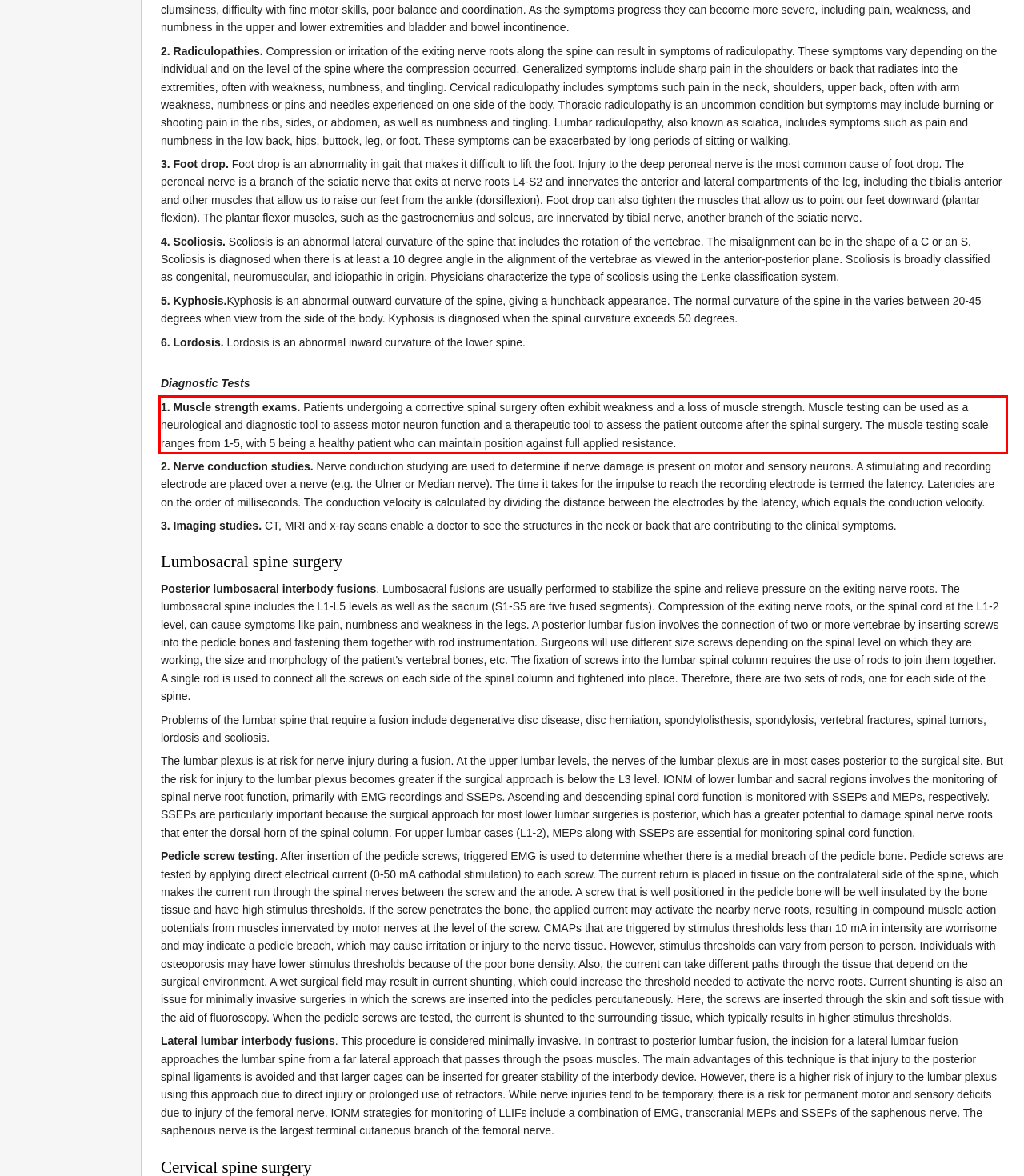Given a screenshot of a webpage with a red bounding box, please identify and retrieve the text inside the red rectangle.

1. Muscle strength exams. Patients undergoing a corrective spinal surgery often exhibit weakness and a loss of muscle strength. Muscle testing can be used as a neurological and diagnostic tool to assess motor neuron function and a therapeutic tool to assess the patient outcome after the spinal surgery. The muscle testing scale ranges from 1-5, with 5 being a healthy patient who can maintain position against full applied resistance.